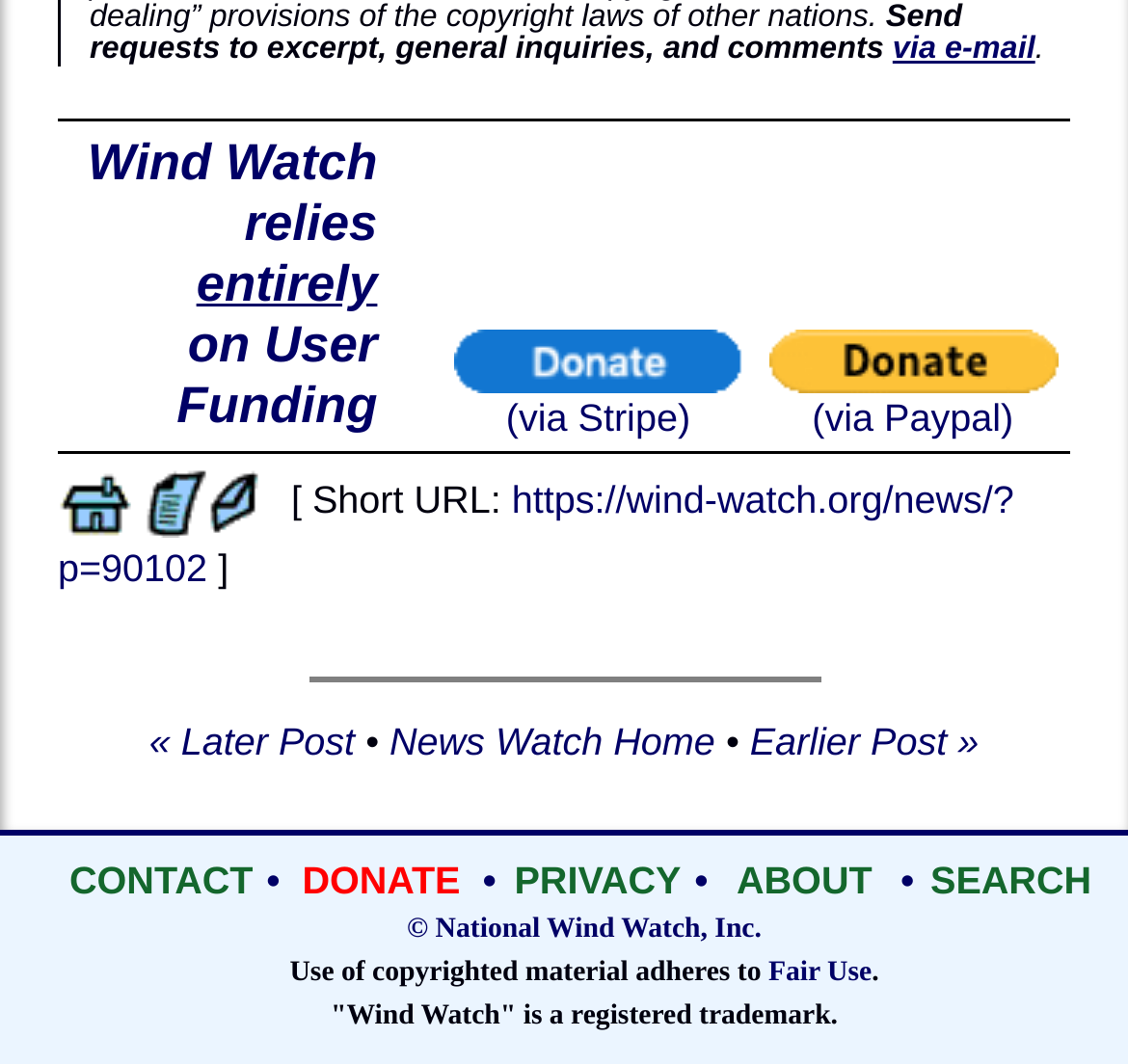Find the bounding box coordinates for the area that must be clicked to perform this action: "Go to News Watch Home".

[0.051, 0.449, 0.118, 0.49]